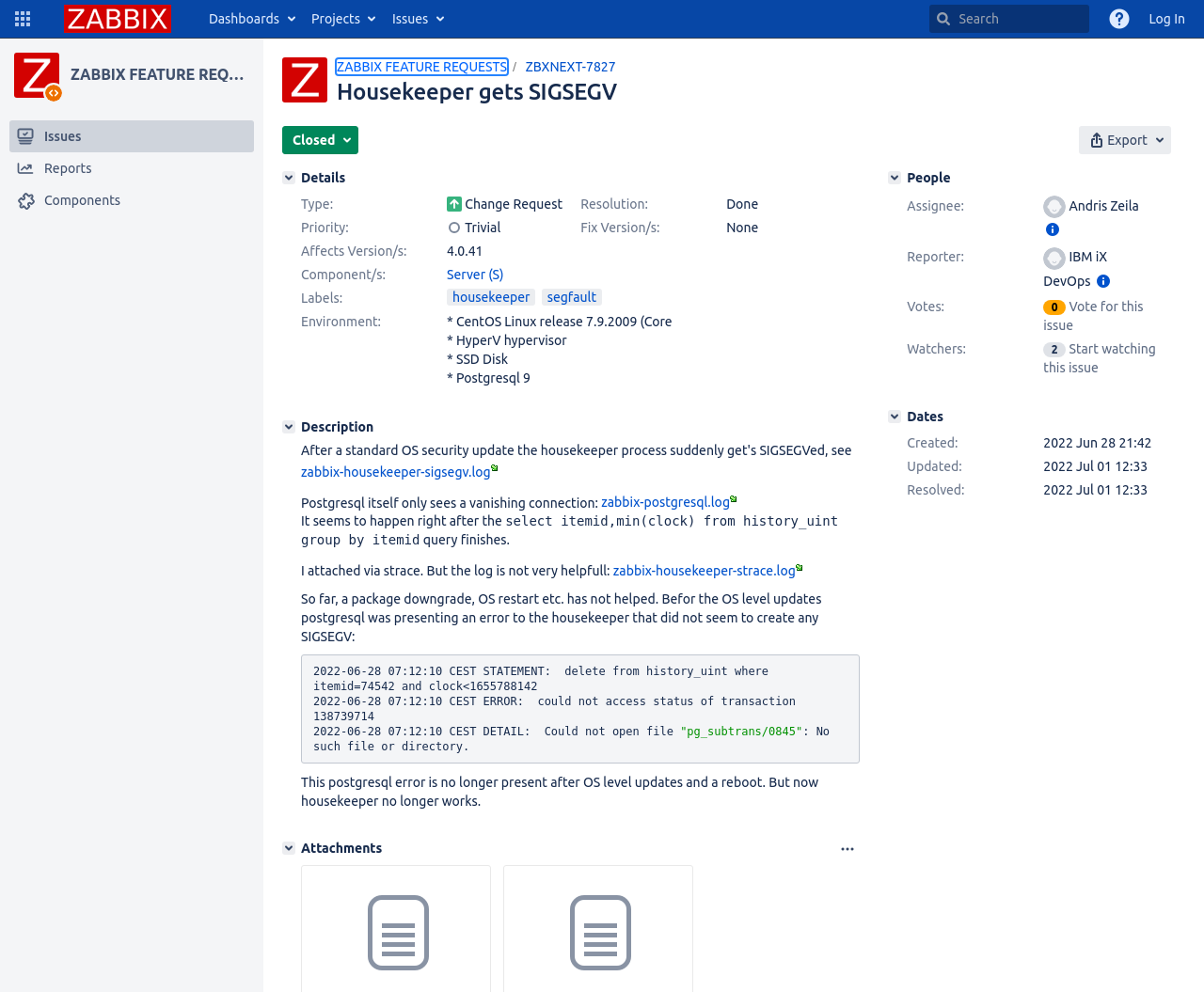Find the bounding box coordinates of the element to click in order to complete this instruction: "Go to the 'Pricing' page". The bounding box coordinates must be four float numbers between 0 and 1, denoted as [left, top, right, bottom].

None